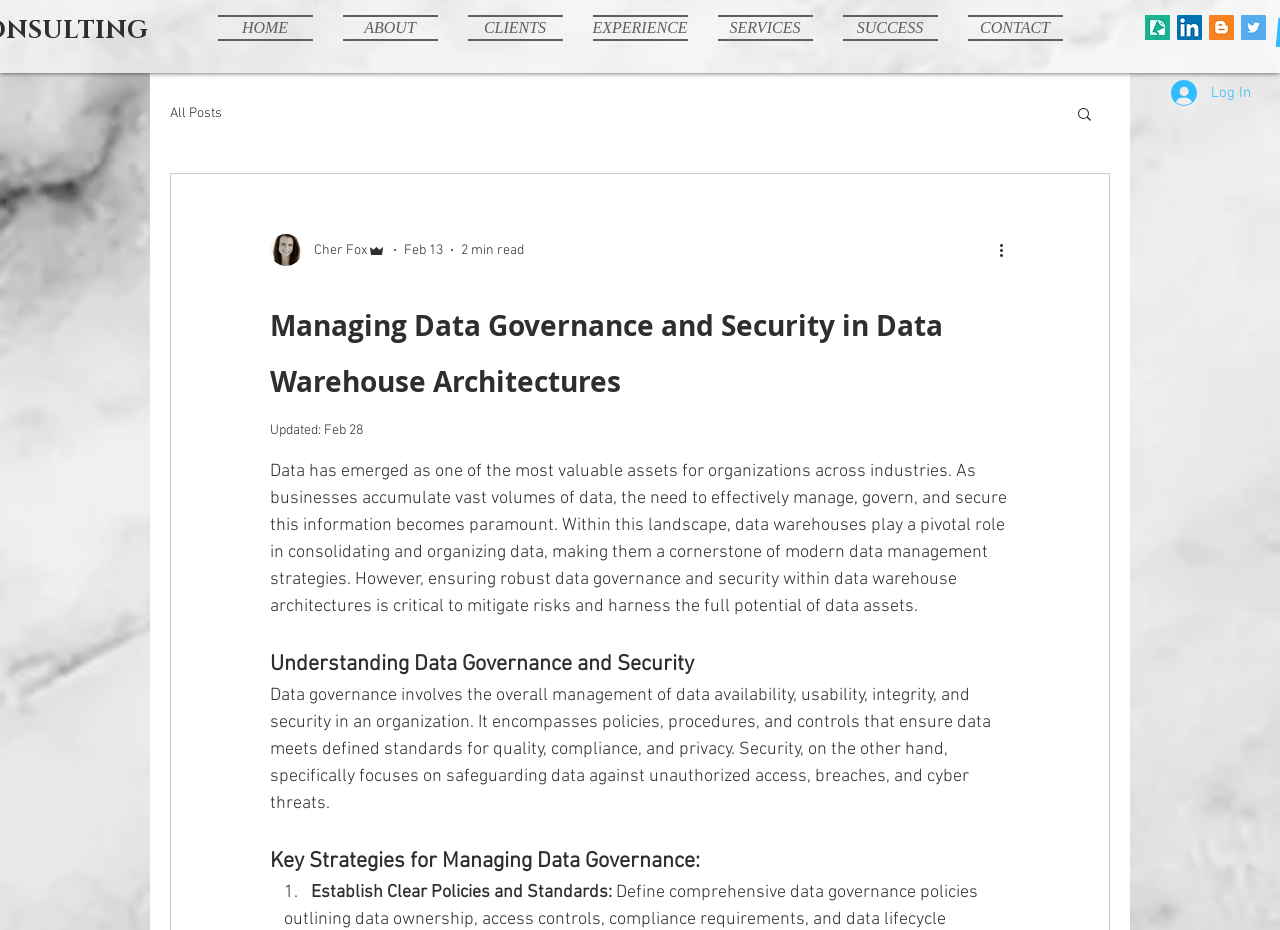From the element description: "All Posts", extract the bounding box coordinates of the UI element. The coordinates should be expressed as four float numbers between 0 and 1, in the order [left, top, right, bottom].

[0.133, 0.112, 0.173, 0.131]